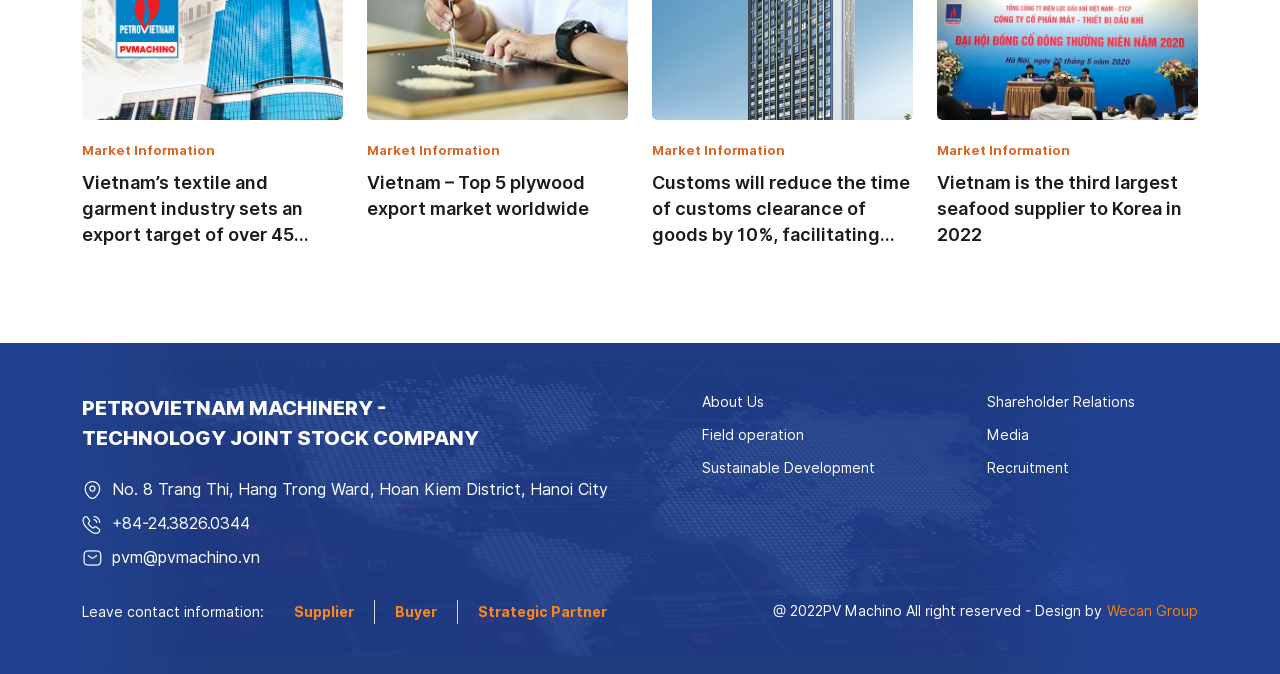Answer succinctly with a single word or phrase:
What is the topic of the first news article?

Vietnam’s textile and garment industry